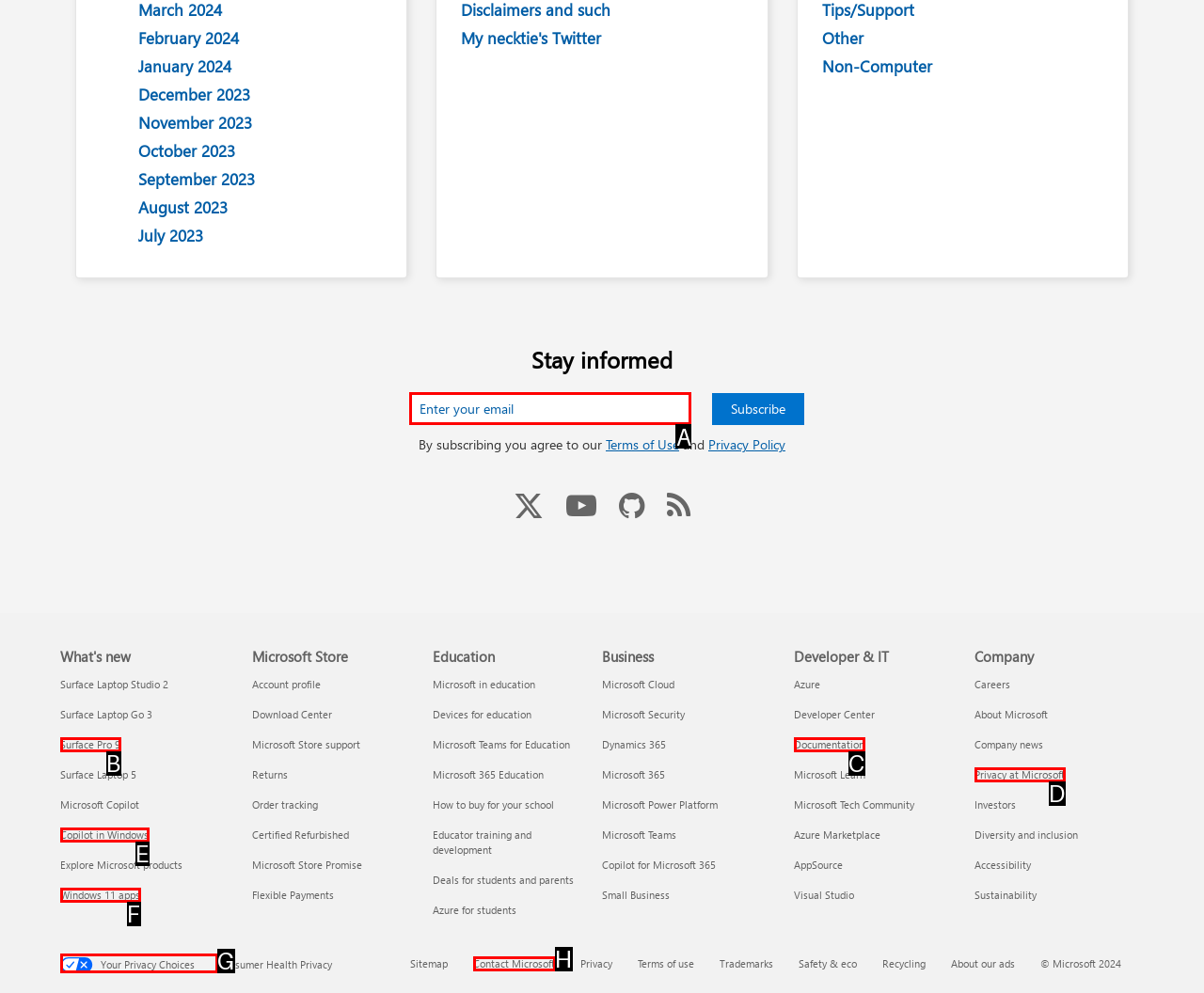Which HTML element should be clicked to perform the following task: Subscribe to the newsletter
Reply with the letter of the appropriate option.

A